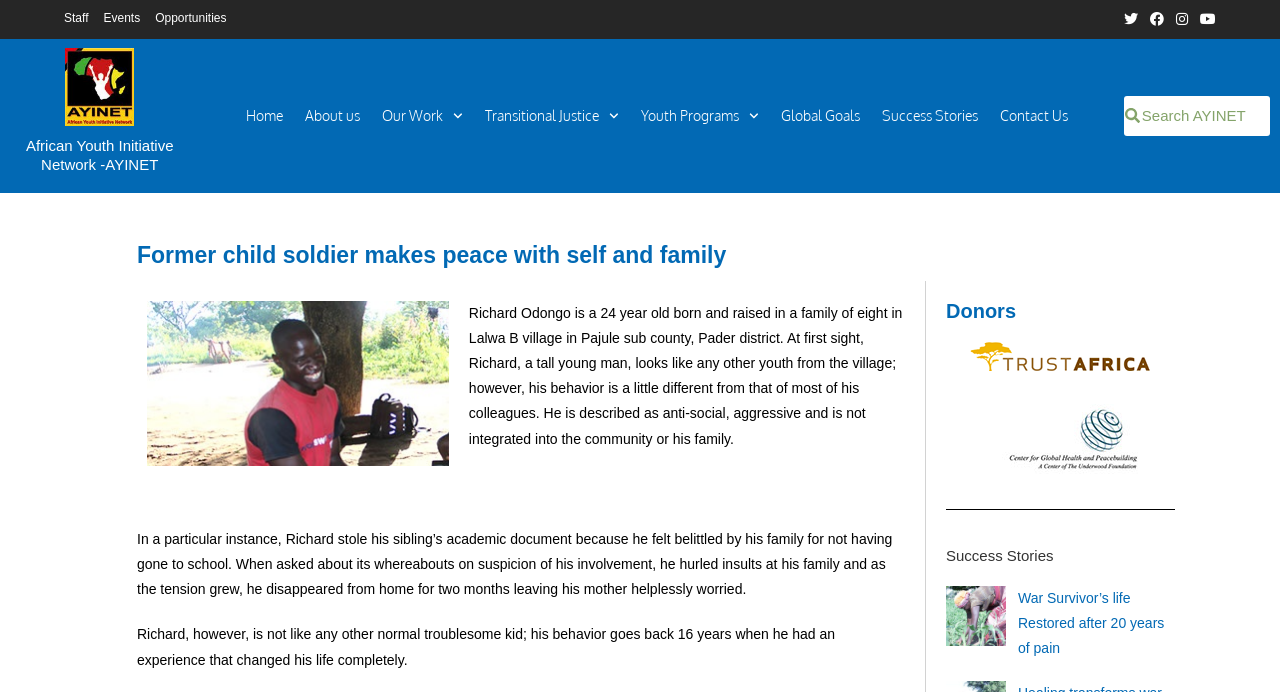Determine the main headline from the webpage and extract its text.

Former child soldier makes peace with self and family